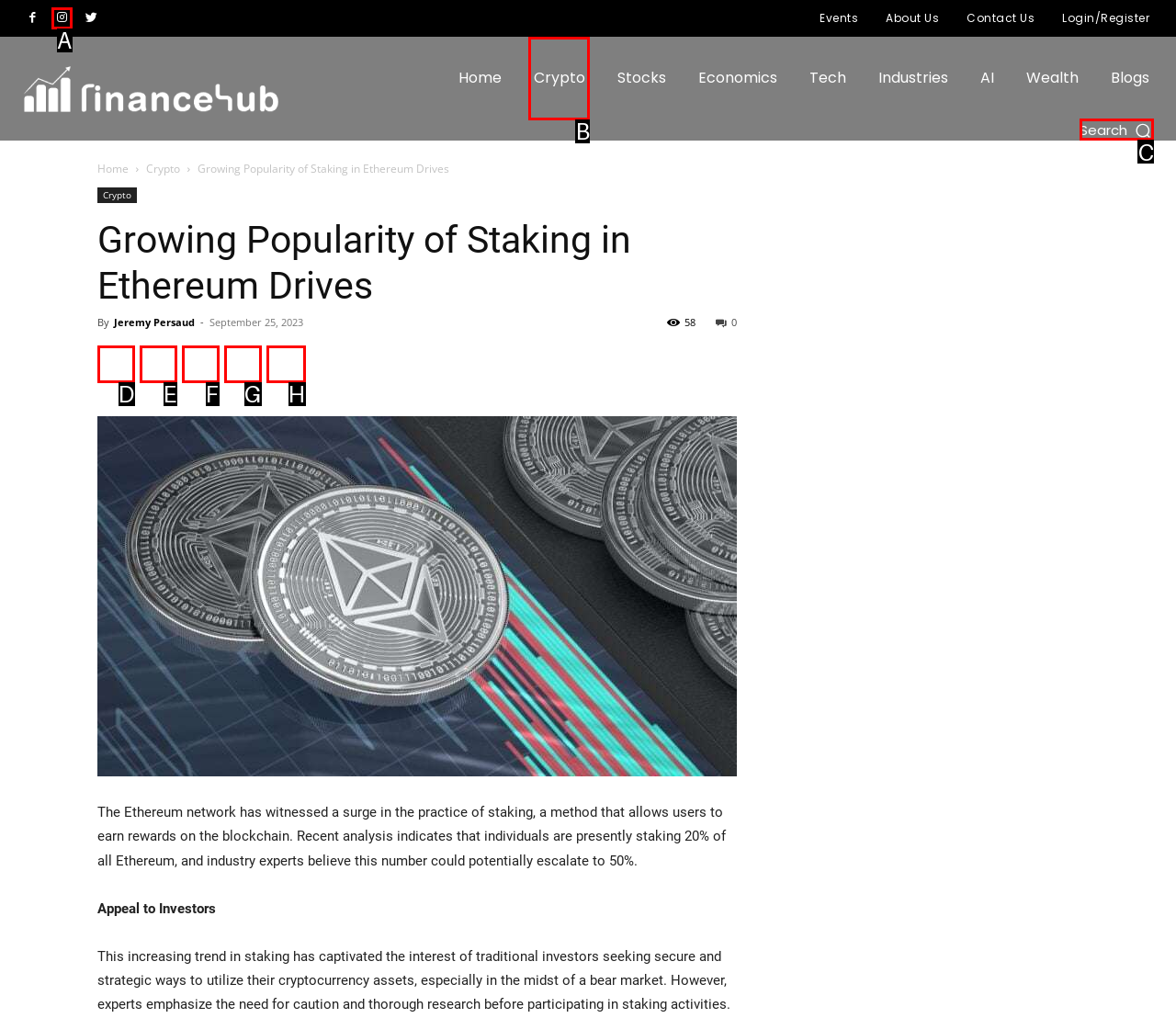Point out which UI element to click to complete this task: Search for something
Answer with the letter corresponding to the right option from the available choices.

C